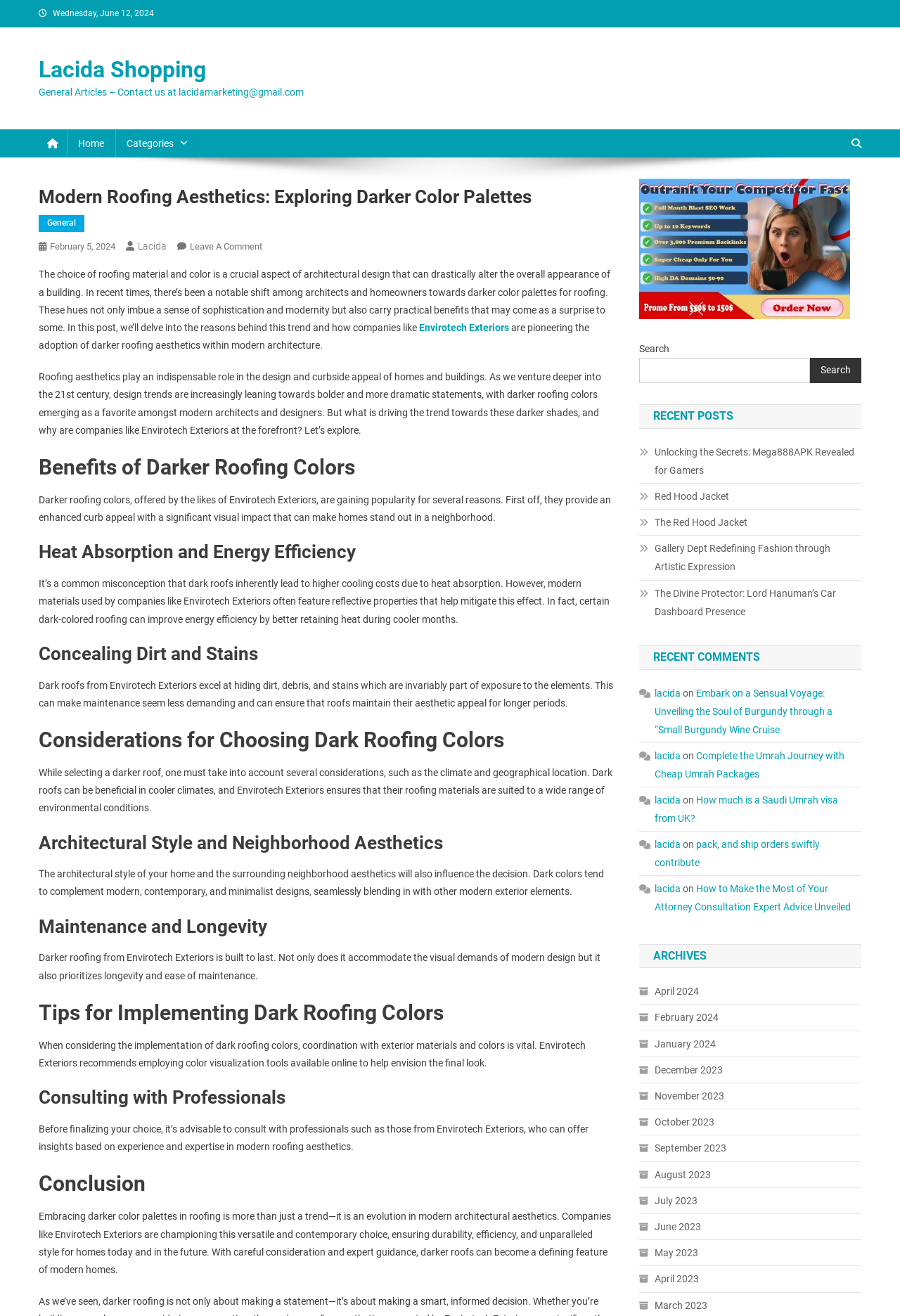Explain the webpage in detail, including its primary components.

This webpage is about modern roofing aesthetics, specifically exploring darker color palettes. At the top, there is a date "Wednesday, June 12, 2024" and a link to "Lacida Shopping" with a brief description "General Articles – Contact us at lacidamarketing@gmail.com". Below this, there are several navigation links, including "Home", "Categories", and a search bar.

The main content of the page is an article titled "Modern Roofing Aesthetics: Exploring Darker Color Palettes". The article discusses the benefits of darker roofing colors, including enhanced curb appeal, heat absorption, and energy efficiency, as well as concealing dirt and stains. It also provides considerations for choosing darker roofing colors, such as climate and geographical location, architectural style, and neighborhood aesthetics.

The article is divided into several sections, each with a heading, including "Benefits of Darker Roofing Colors", "Heat Absorption and Energy Efficiency", "Concealing Dirt and Stains", "Considerations for Choosing Dark Roofing Colors", "Tips for Implementing Dark Roofing Colors", "Consulting with Professionals", and "Conclusion". Throughout the article, there are mentions of Envirotech Exteriors, a company that offers darker roofing materials.

On the right side of the page, there are several sections, including "RECENT POSTS", "RECENT COMMENTS", and "ARCHIVES". The "RECENT POSTS" section lists several article titles with links, while the "RECENT COMMENTS" section lists comments with links to the corresponding articles. The "ARCHIVES" section lists links to articles by month, from April 2024 to November 2023.